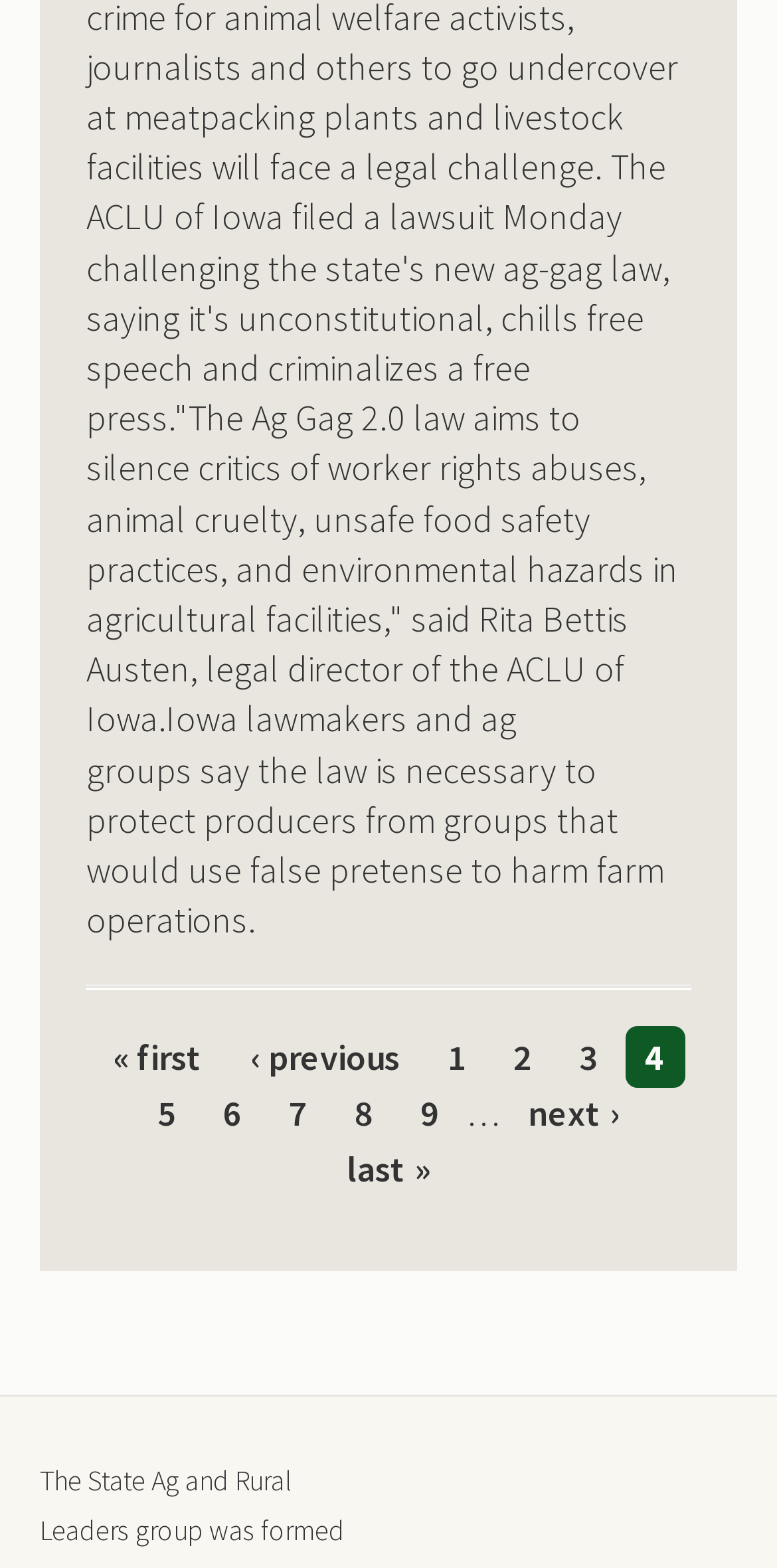Pinpoint the bounding box coordinates of the clickable area necessary to execute the following instruction: "go to page 1". The coordinates should be given as four float numbers between 0 and 1, namely [left, top, right, bottom].

[0.55, 0.657, 0.624, 0.693]